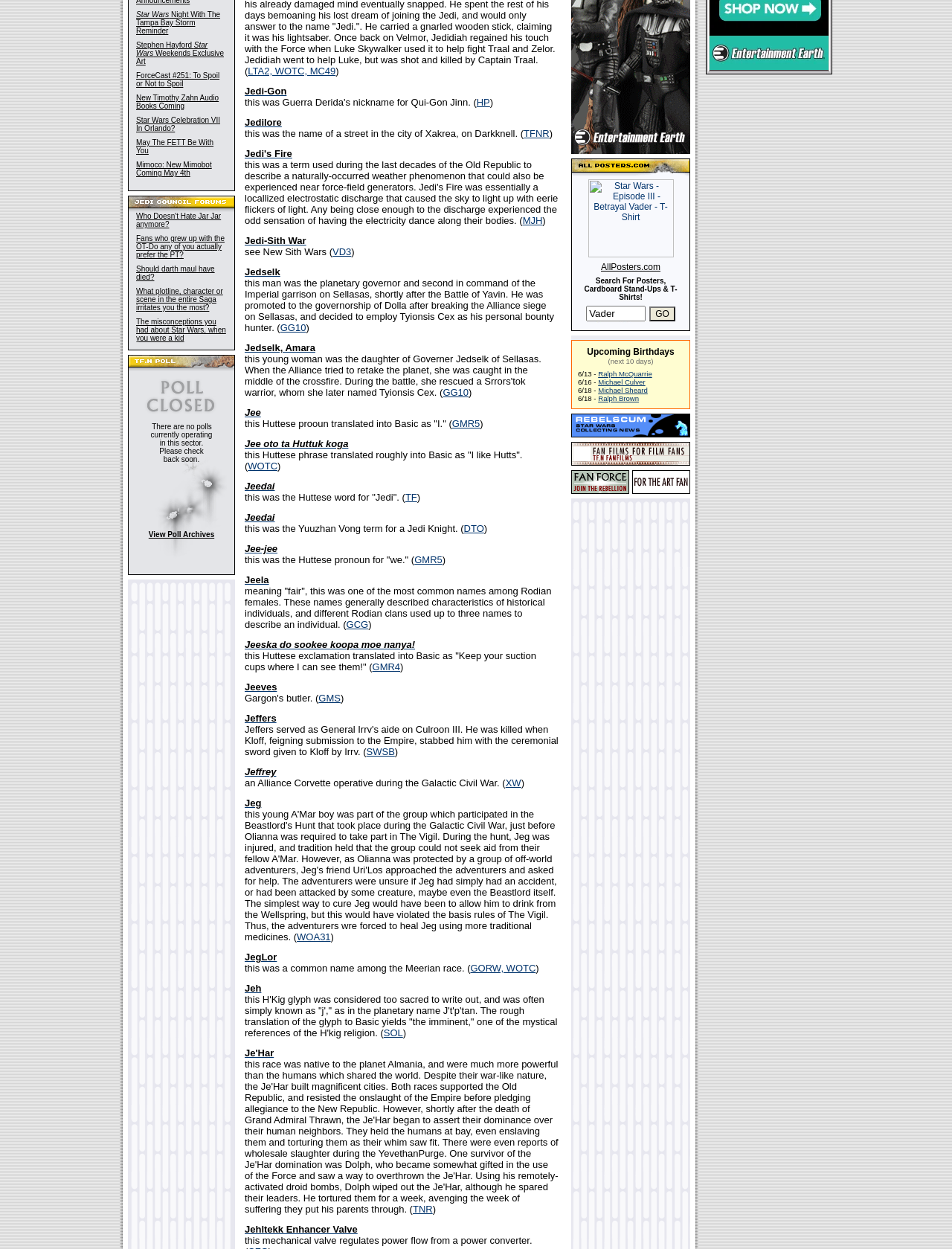Bounding box coordinates are specified in the format (top-left x, top-left y, bottom-right x, bottom-right y). All values are floating point numbers bounded between 0 and 1. Please provide the bounding box coordinate of the region this sentence describes: Jee oto ta Huttuk koga

[0.257, 0.351, 0.366, 0.36]